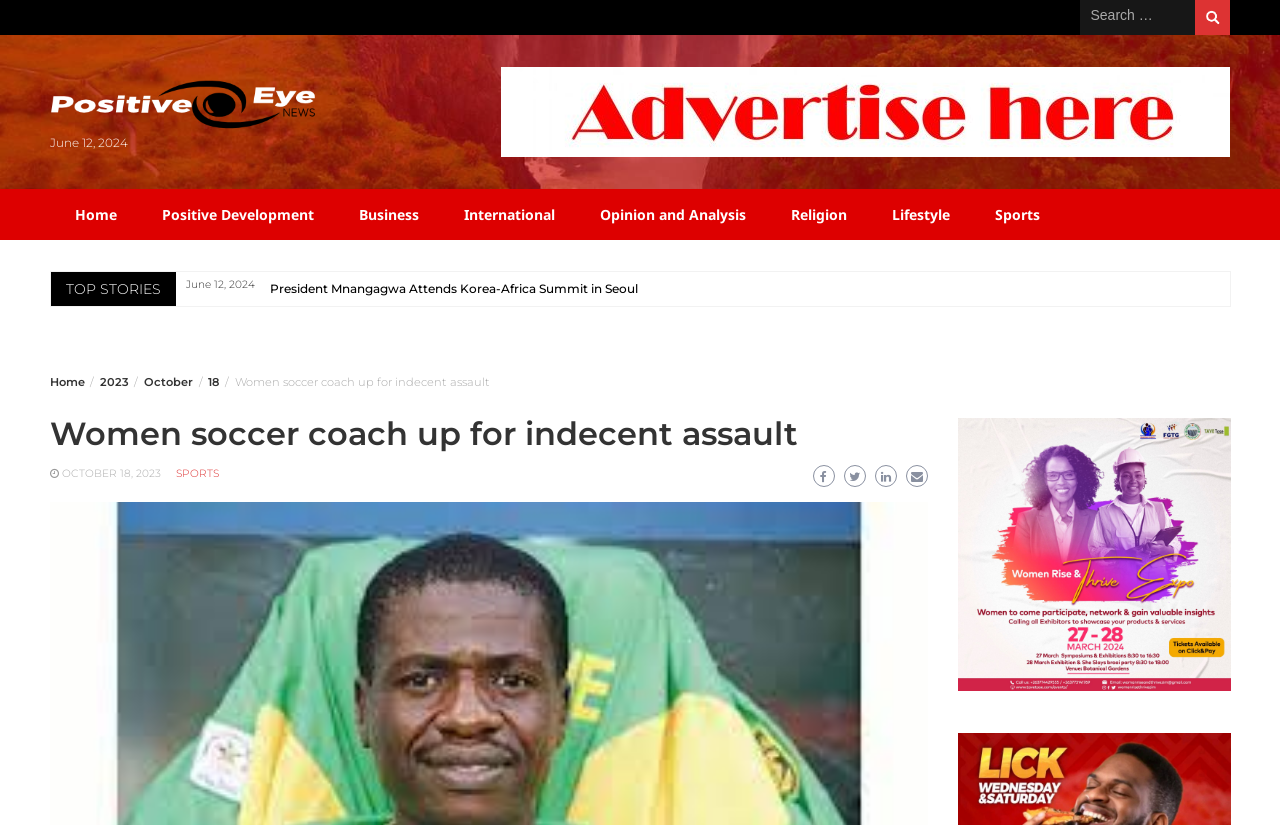What is the name of the news organization?
Could you please answer the question thoroughly and with as much detail as possible?

I found the name 'Positive Eye News' at the top of the webpage, which is likely the name of the news organization that published the article.